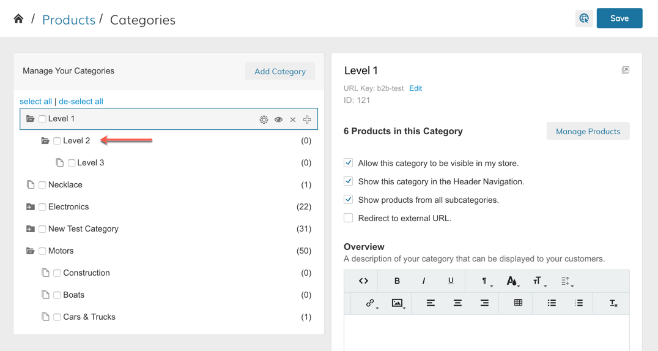Generate an elaborate caption that includes all aspects of the image.

The image depicts a user interface for managing product categories within a web-based application. On the left side, there is a collapsible category tree labeled "Manage Your Categories," highlighting a selected "Level 2" category under "Level 1," which organizes various products. The right panel provides detailed options for the selected category, "Level 1," including a URL key, ID number, and a checkbox list for visibility settings. Users can control whether the category is publicly visible in the store, included in the header navigation, and whether to show products from subcategories. Additionally, there is a section for entering an overview description of the category, featuring edit options for text formatting. The interface is designed to facilitate easy categorization and management of products for an online store.